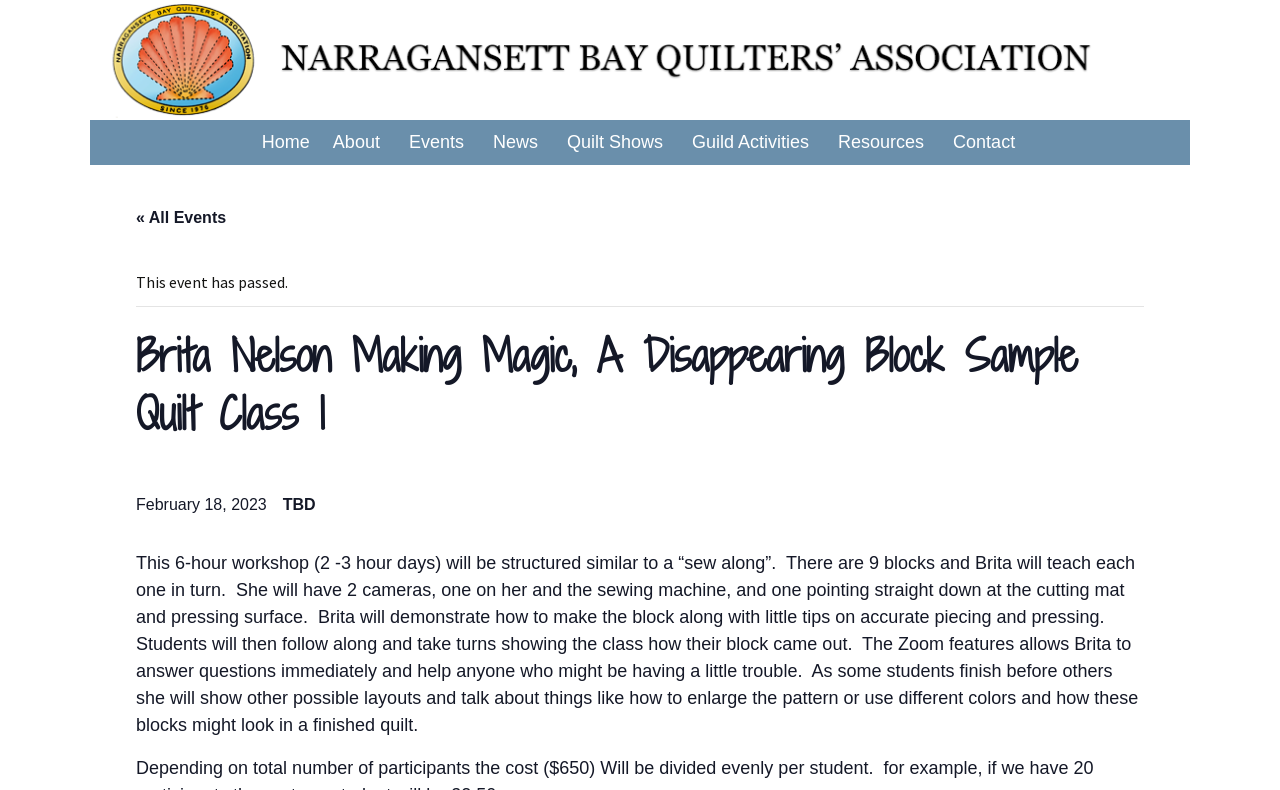Provide the bounding box coordinates of the area you need to click to execute the following instruction: "Search for something".

[0.905, 0.154, 0.941, 0.21]